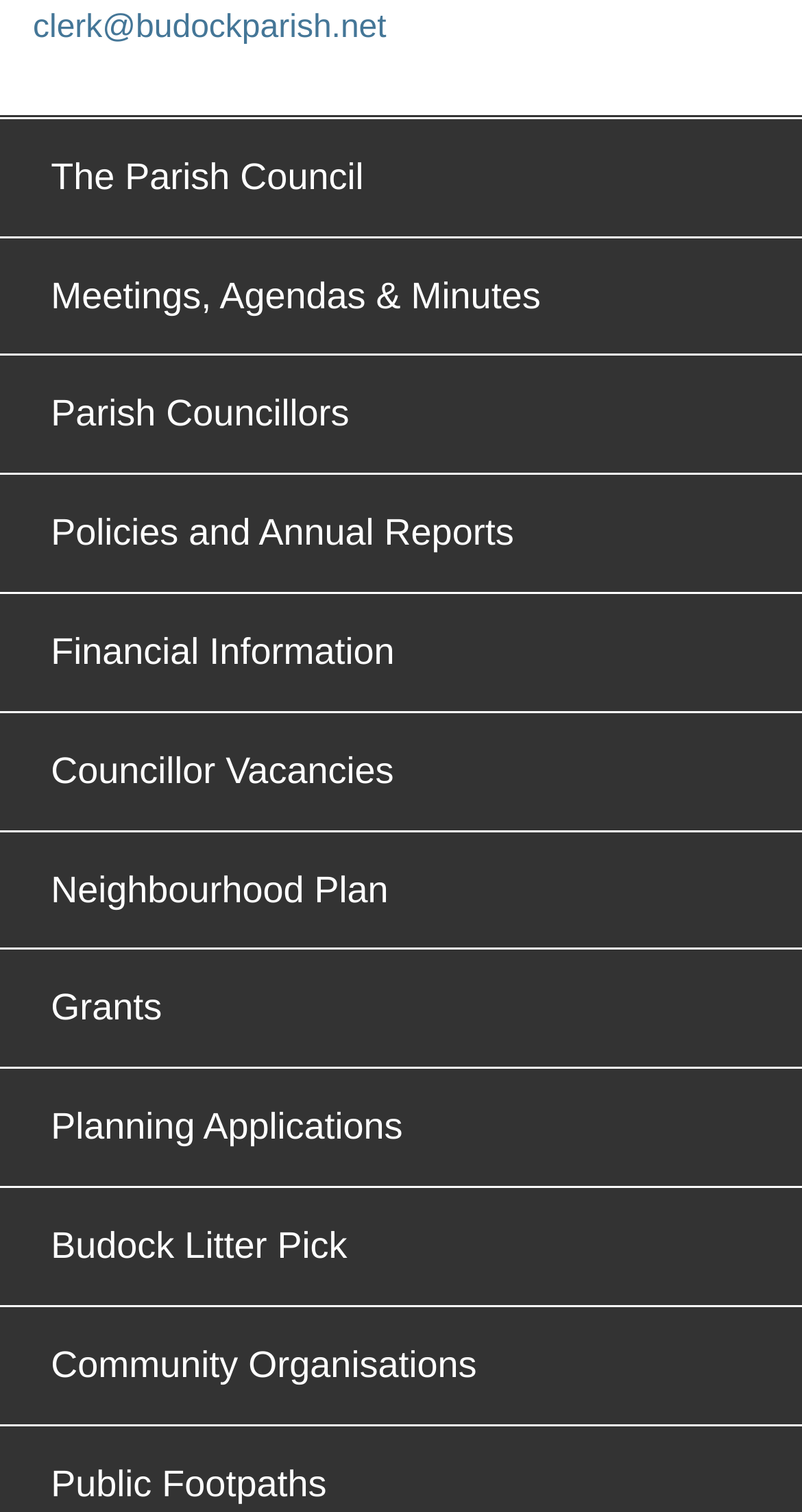Give a concise answer using one word or a phrase to the following question:
Is there a link to 'Financial Information' on the webpage?

Yes